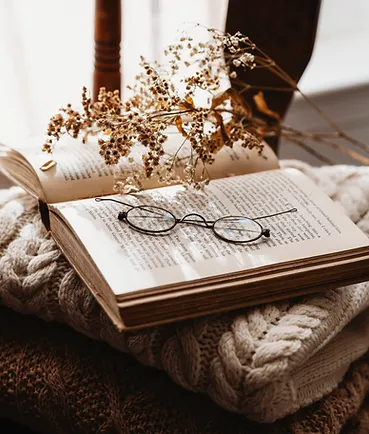Give a meticulous account of what the image depicts.

The image features a cozy and inviting scene that captures a collection of elements essential for a tranquil reading experience. At the forefront, an open book lies on a textured, cream-colored knitted blanket, its pages slightly bent, revealing printed text that invites curiosity. Resting gently atop the book are a pair of delicate round glasses, suggesting a moment of reading or reflection. 

Surrounding the book are dried flowers, adding a touch of nature and rustic charm to the arrangement. The soft lighting and warm tones enhance the overall atmosphere, creating a serene vignette perfect for anyone looking to escape into the world of literature or to engage in moments of peaceful contemplation. This imagery resonates with themes of learning and exploration, aligning beautifully with the mission of educational support highlighted on the webpage.